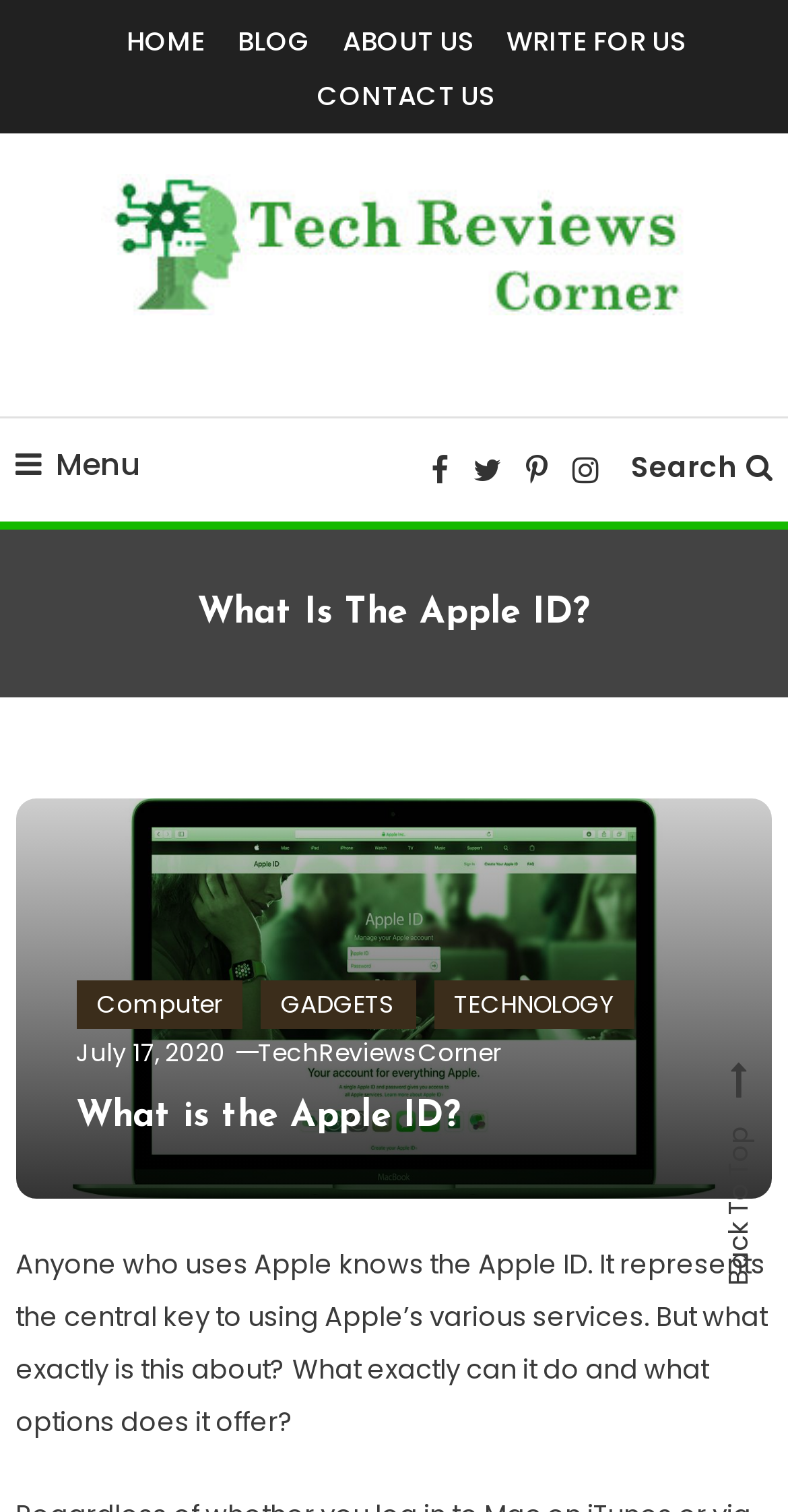Please determine the bounding box of the UI element that matches this description: What is the Apple ID?. The coordinates should be given as (top-left x, top-left y, bottom-right x, bottom-right y), with all values between 0 and 1.

[0.097, 0.727, 0.587, 0.752]